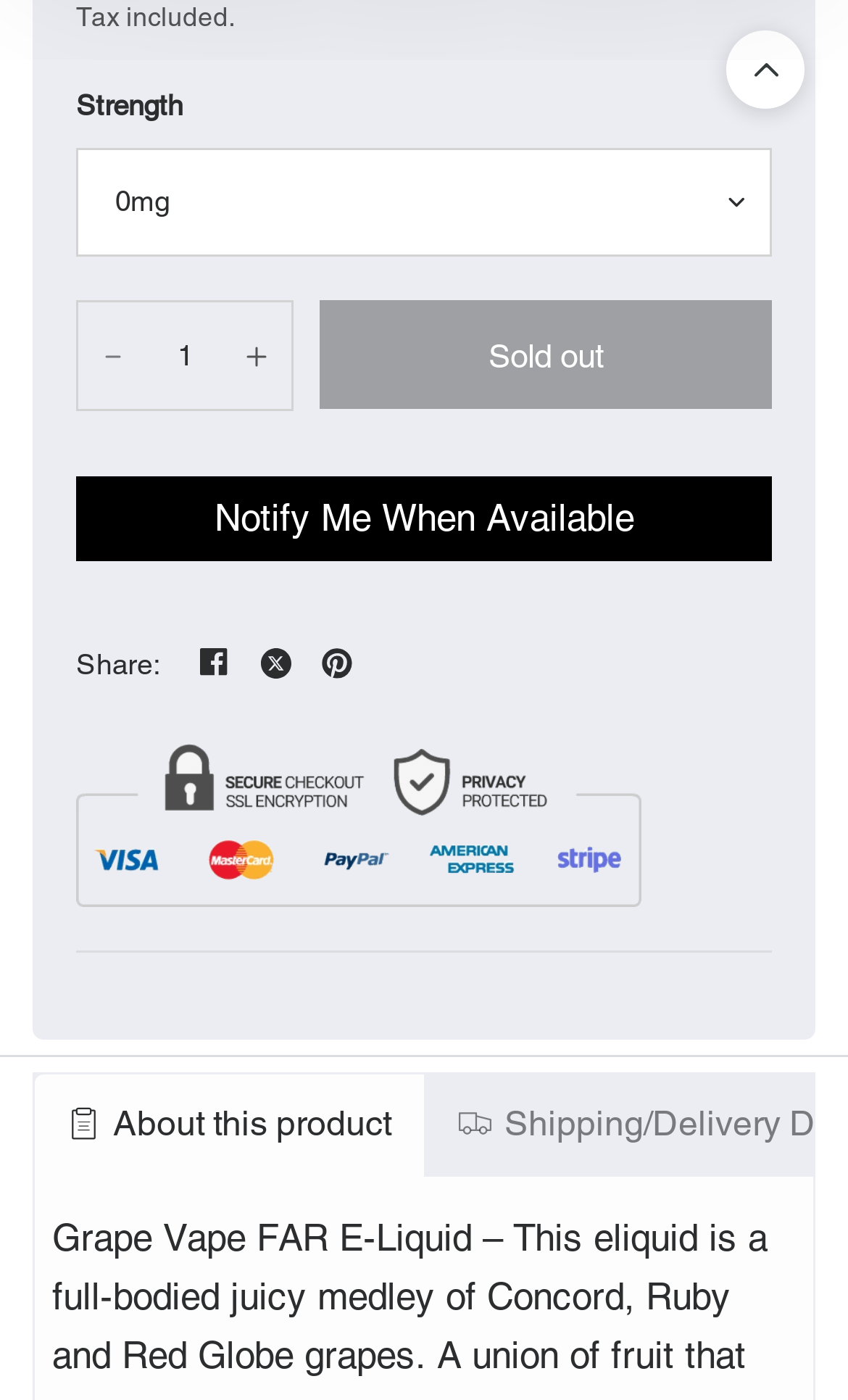Is the product available?
From the details in the image, answer the question comprehensively.

The button element with the text 'Sold out' is disabled, which indicates that the product is not available. Additionally, there is a button element with the text 'Notify Me When Available', which further suggests that the product is currently out of stock.